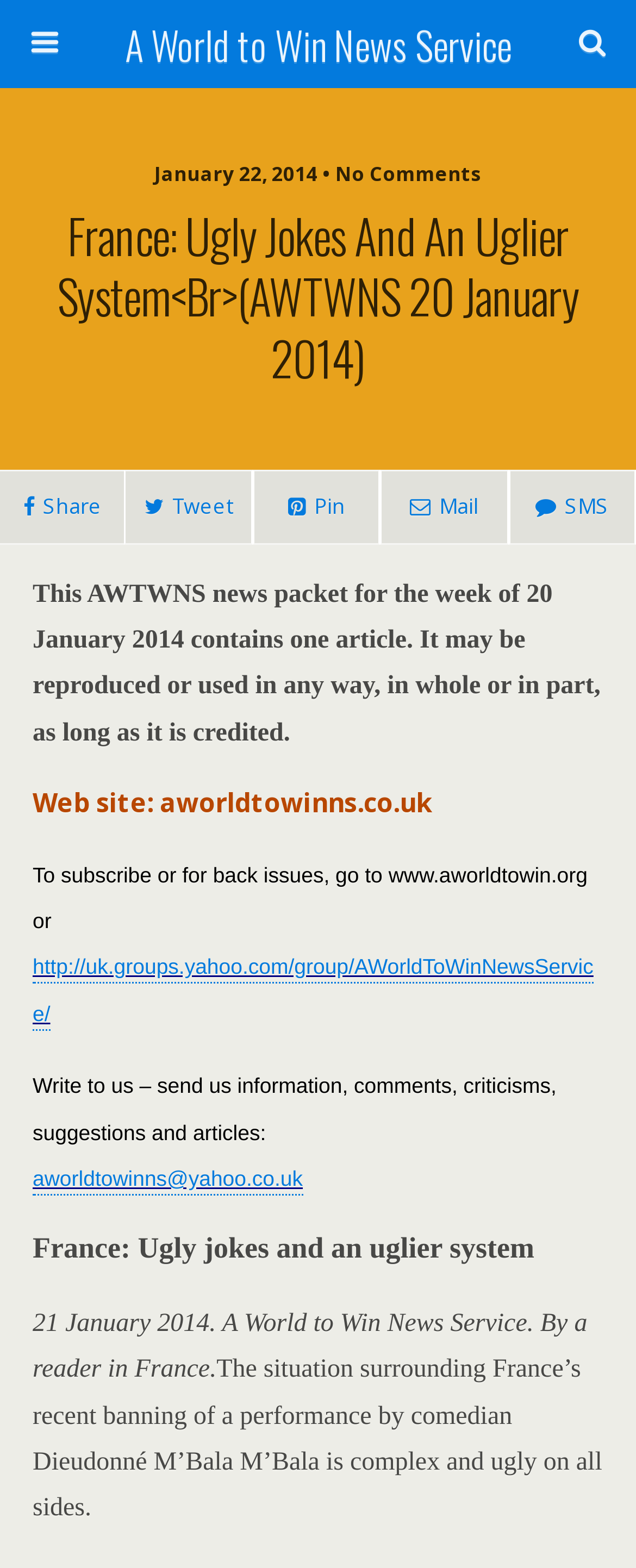Please provide the main heading of the webpage content.

France: Ugly Jokes And An Uglier System<Br>(AWTWNS 20 January 2014)